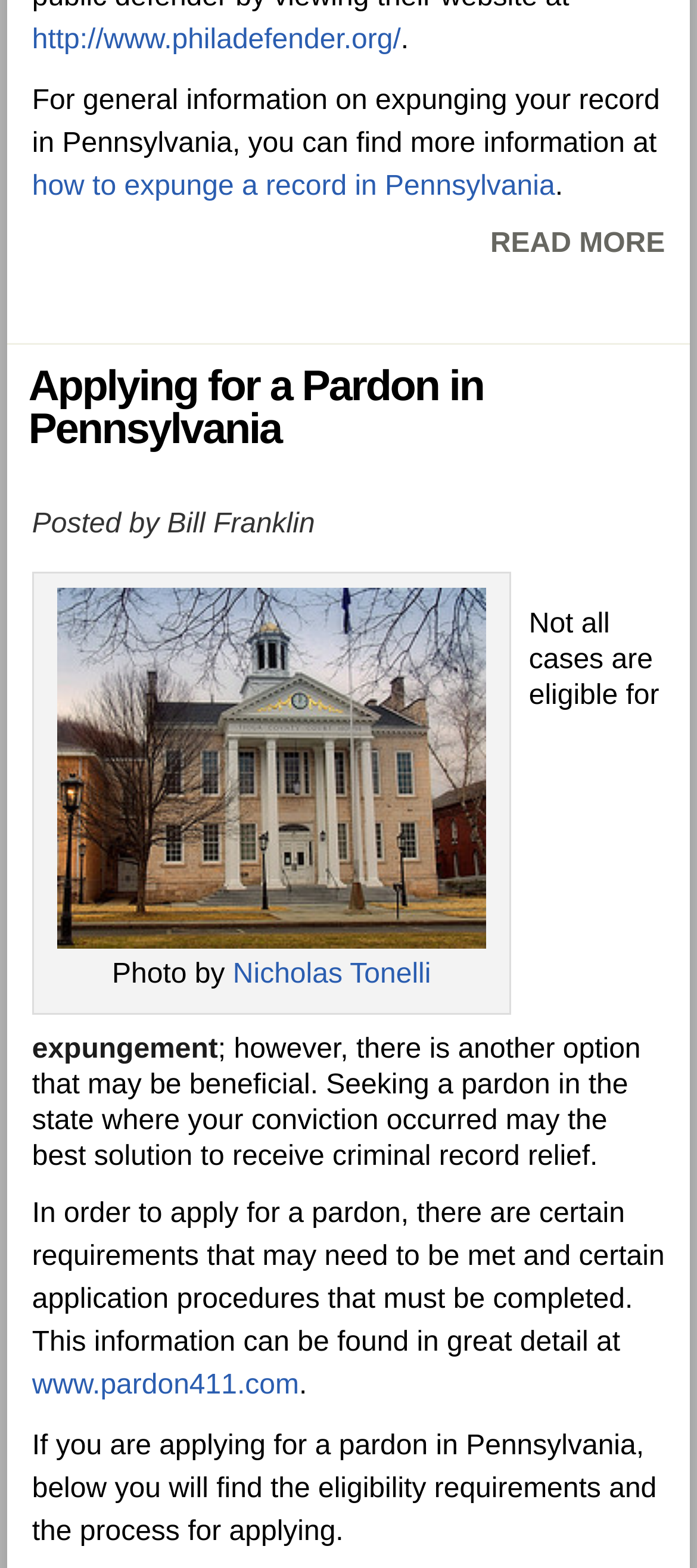Provide a single word or phrase answer to the question: 
What is the website for detailed information on pardon application?

www.pardon411.com